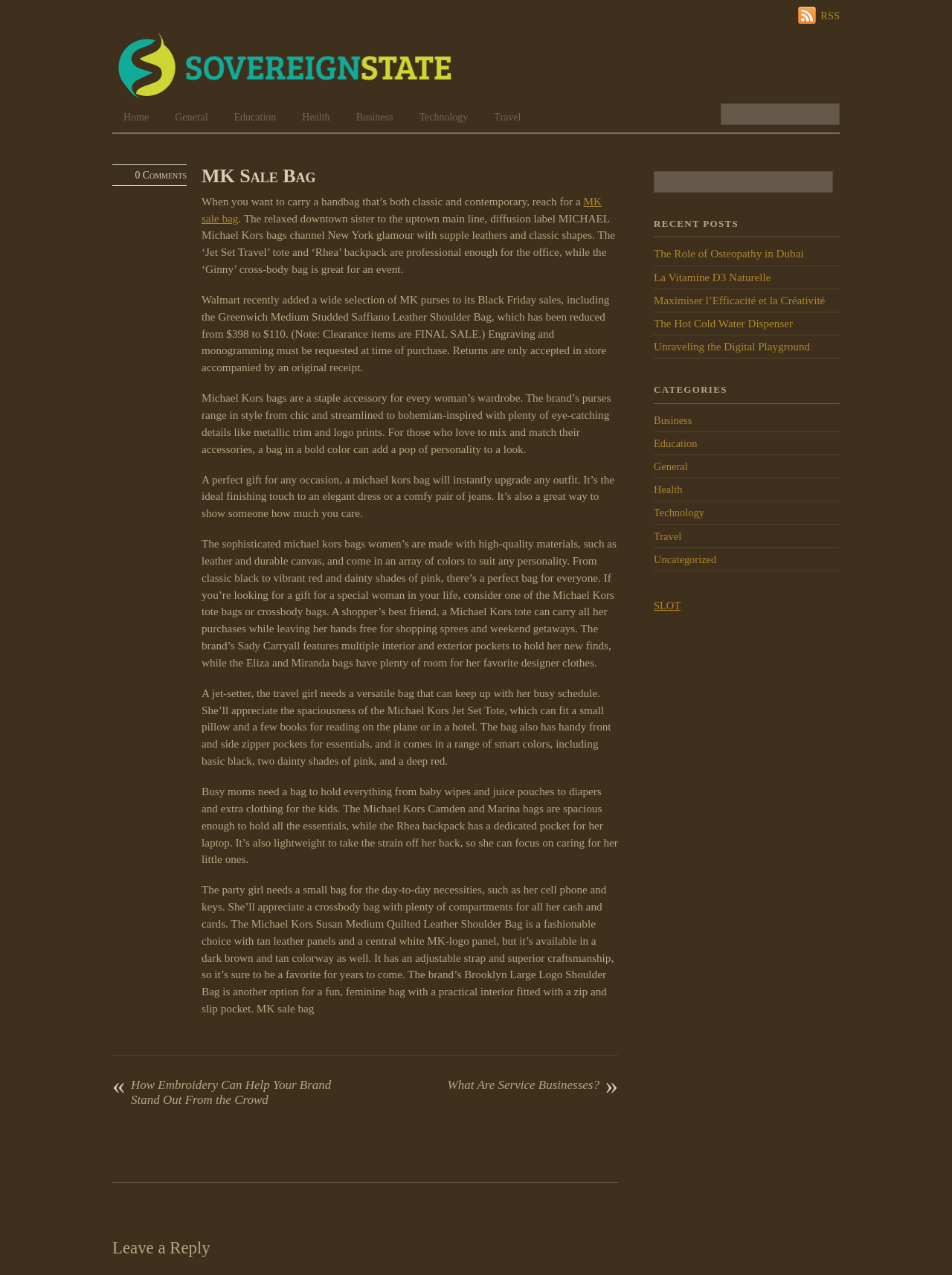What type of product is being described?
Give a single word or phrase answer based on the content of the image.

Handbag